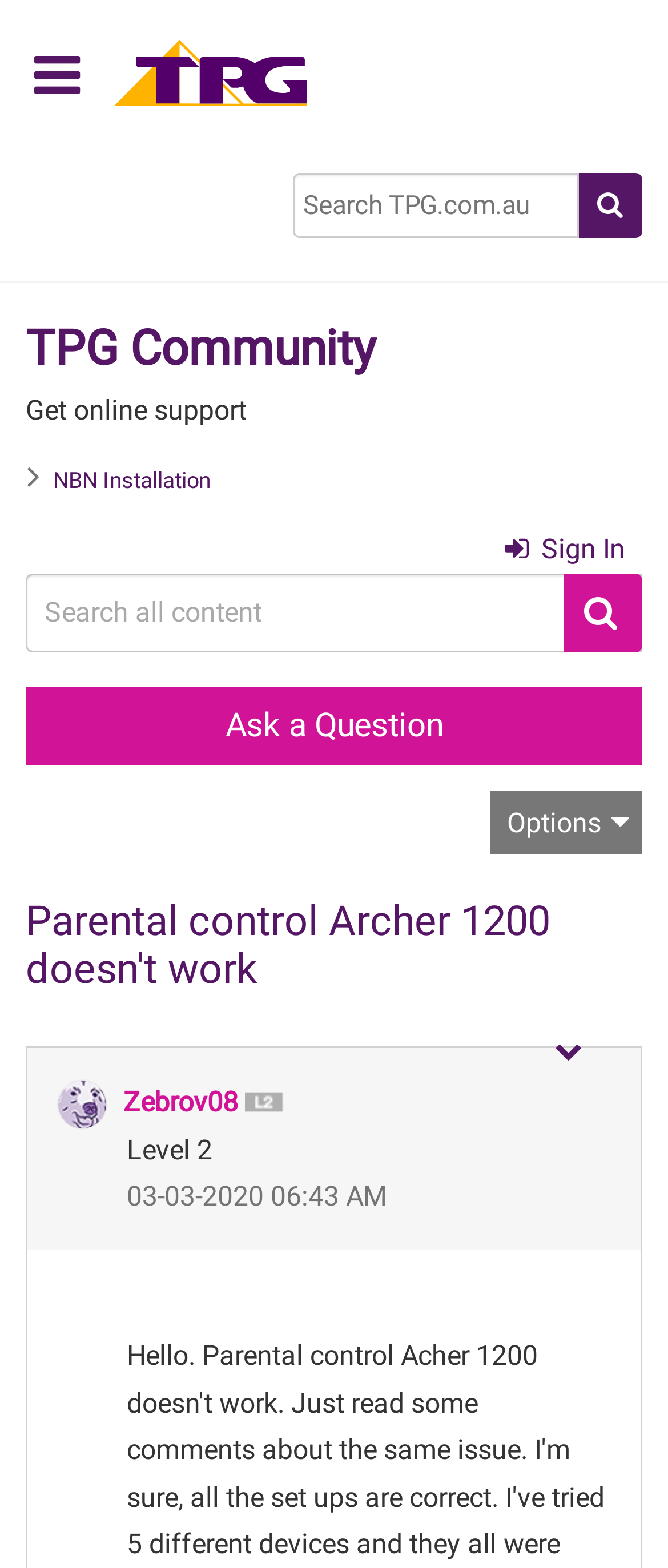Please find the bounding box coordinates for the clickable element needed to perform this instruction: "View profile of Zebrov08".

[0.185, 0.693, 0.356, 0.713]